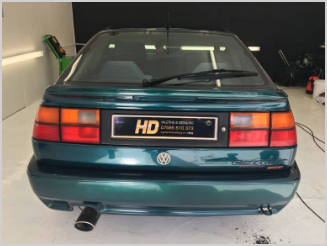Provide a comprehensive description of the image.

The image showcases the rear view of a Volkswagen car displayed in a professional detailing studio. The car features a vibrant teal color and is equipped with a noticeable exhaust pipe. A prominent license plate reads "HD," indicating the services of a high-quality detailing company, complete with contact information. The setting highlights a clean, well-organized environment conducive to car care, with additional detailing equipment subtly visible in the background. This image exemplifies the meticulous attention to detail and expertise offered by the establishment, emphasizing their commitment to delivering exceptional automotive care.